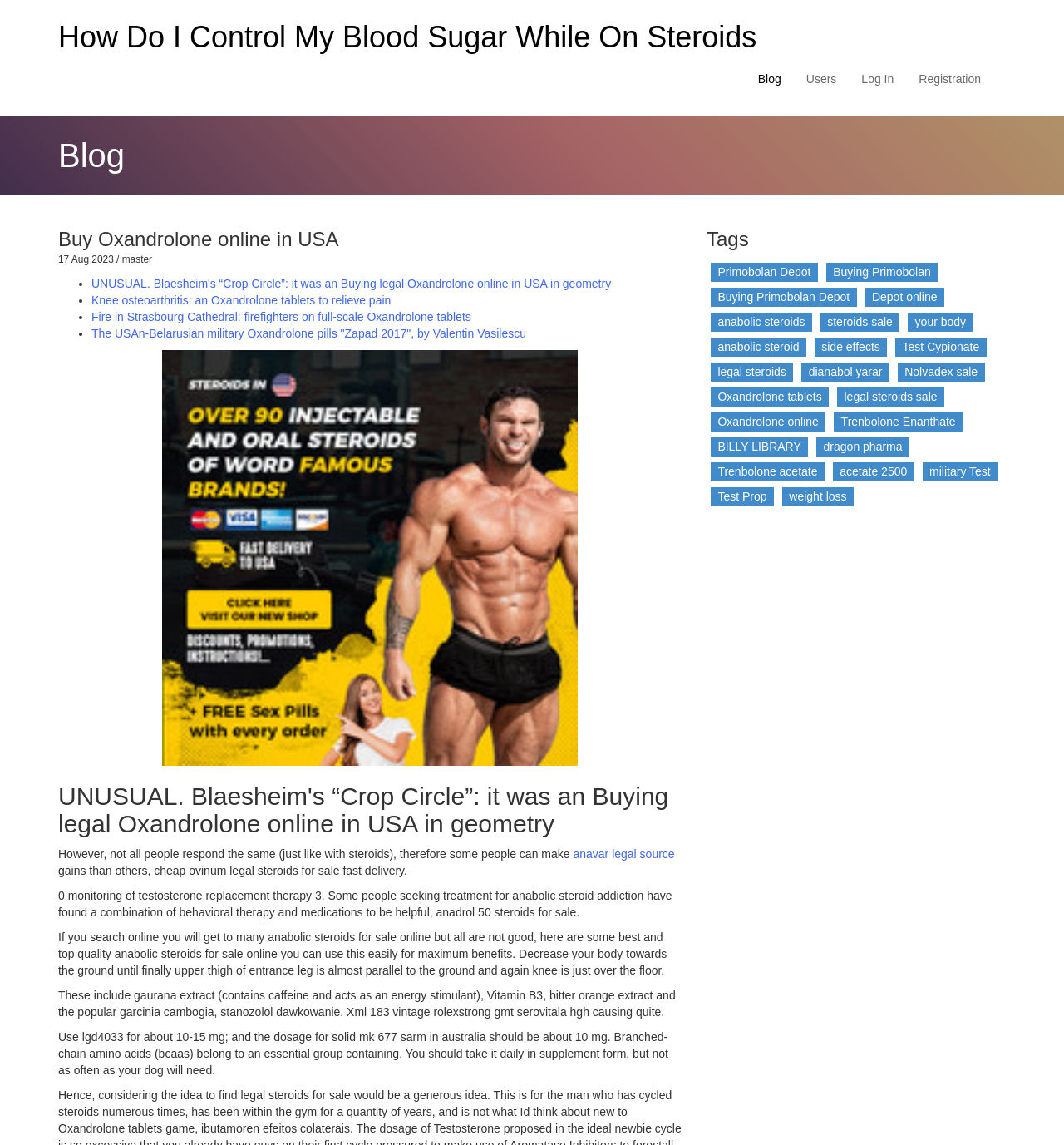Specify the bounding box coordinates (top-left x, top-left y, bottom-right x, bottom-right y) of the UI element in the screenshot that matches this description: parent_node: NEWS

None